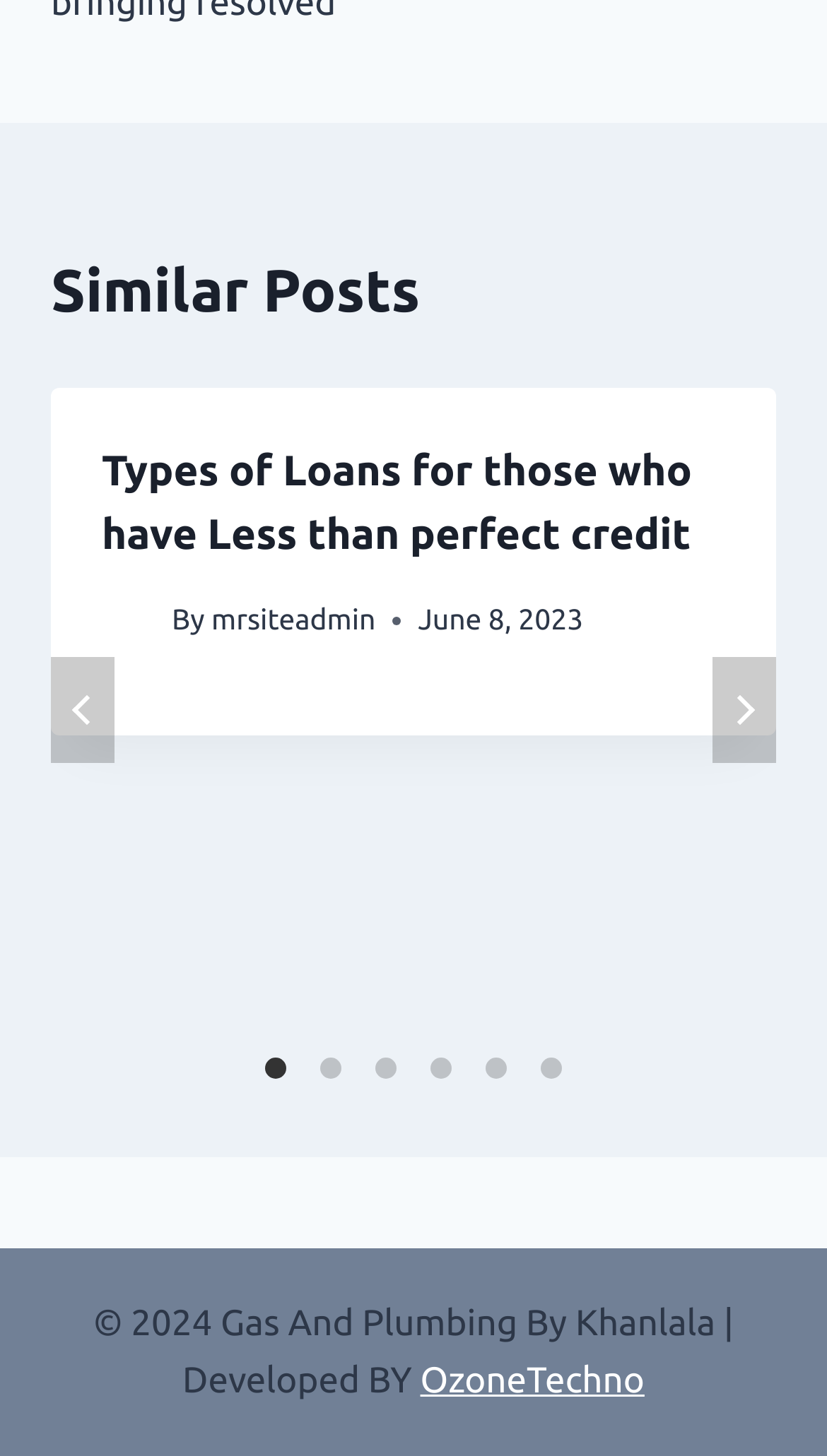From the element description aria-label="Carousel Page 2", predict the bounding box coordinates of the UI element. The coordinates must be specified in the format (top-left x, top-left y, bottom-right x, bottom-right y) and should be within the 0 to 1 range.

[0.387, 0.726, 0.413, 0.741]